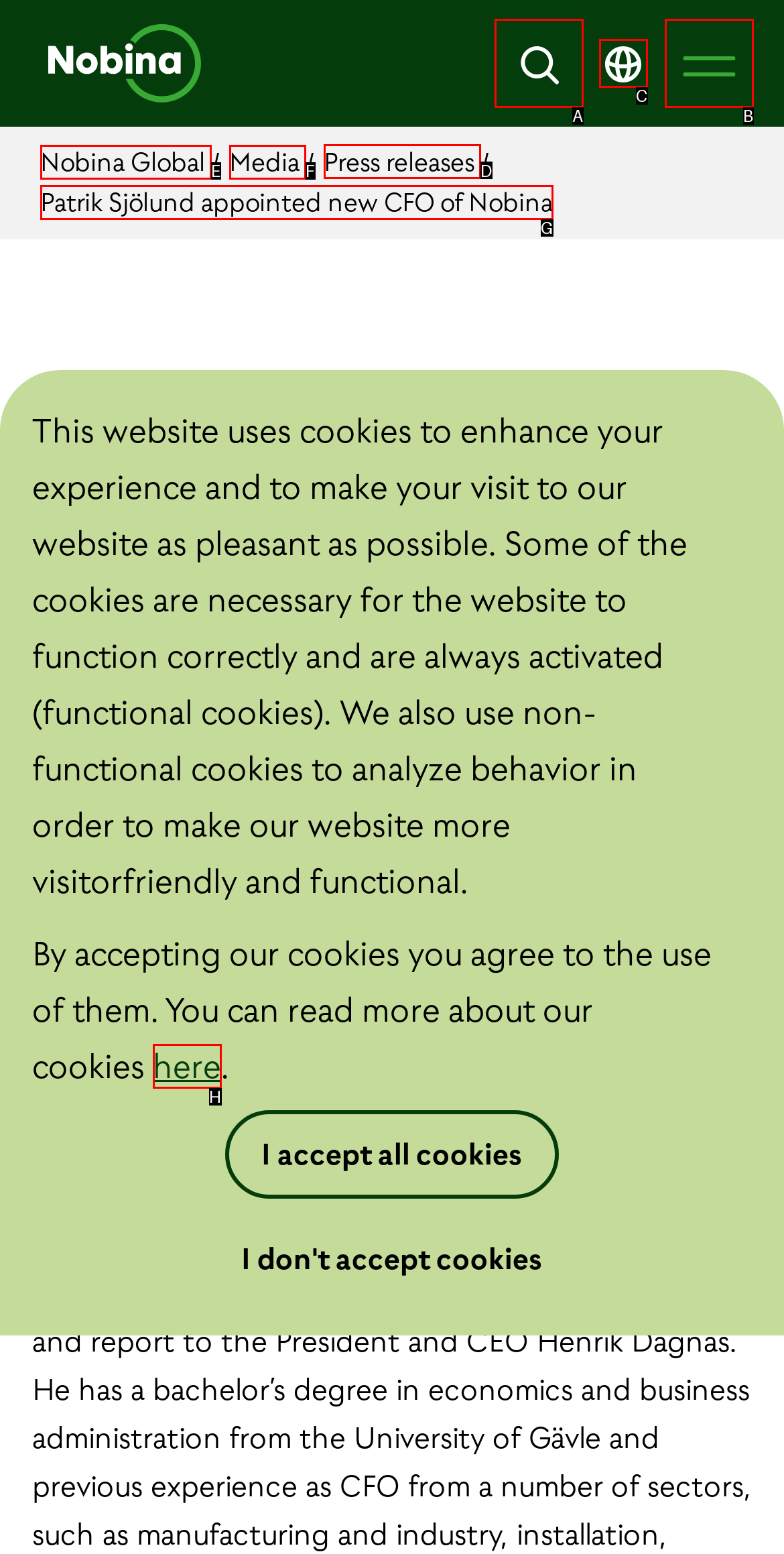Select the letter of the UI element you need to click on to fulfill this task: Read the press release. Write down the letter only.

D